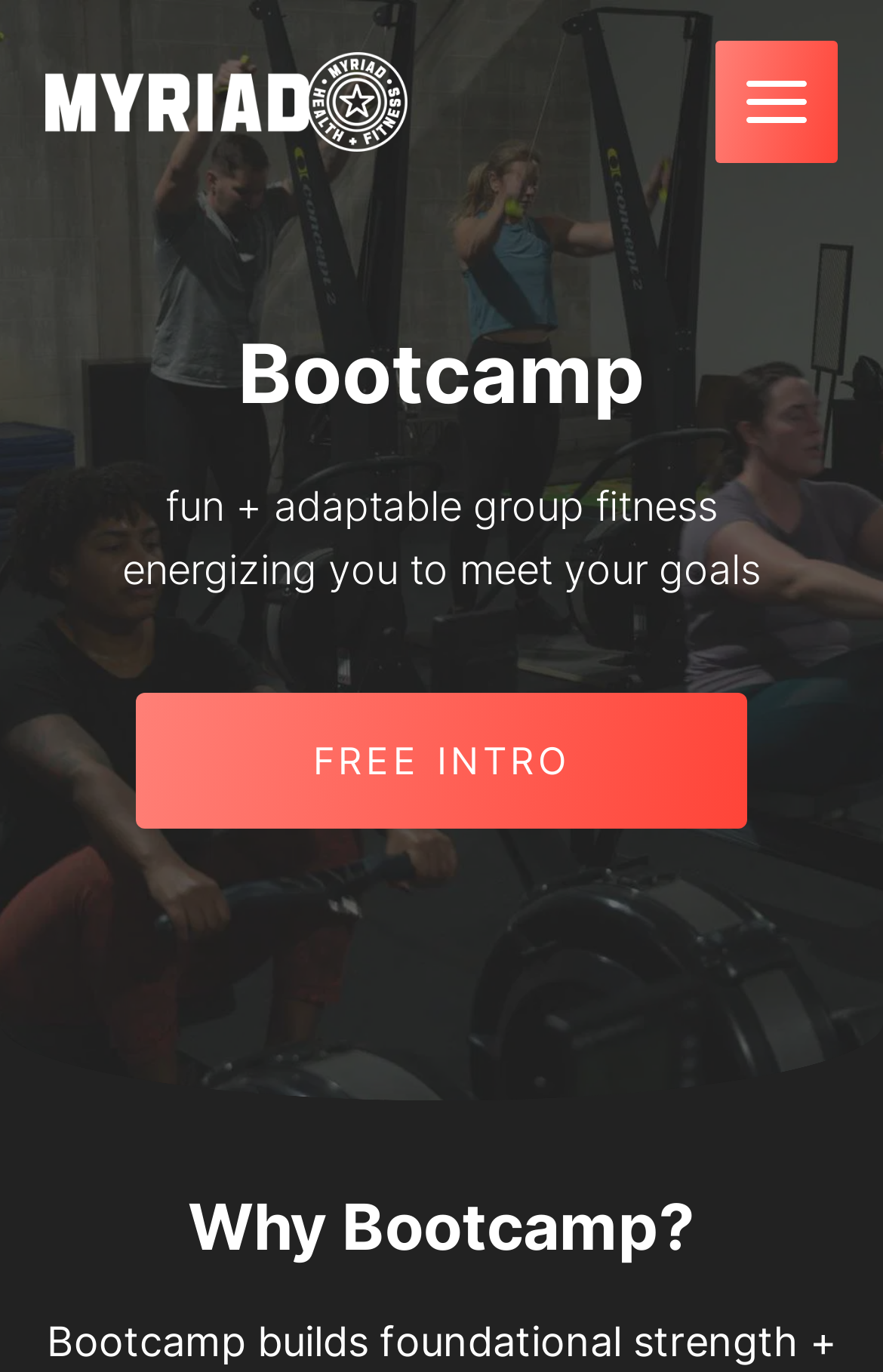Determine the bounding box coordinates for the HTML element described here: "parent_node: Skip to content".

None